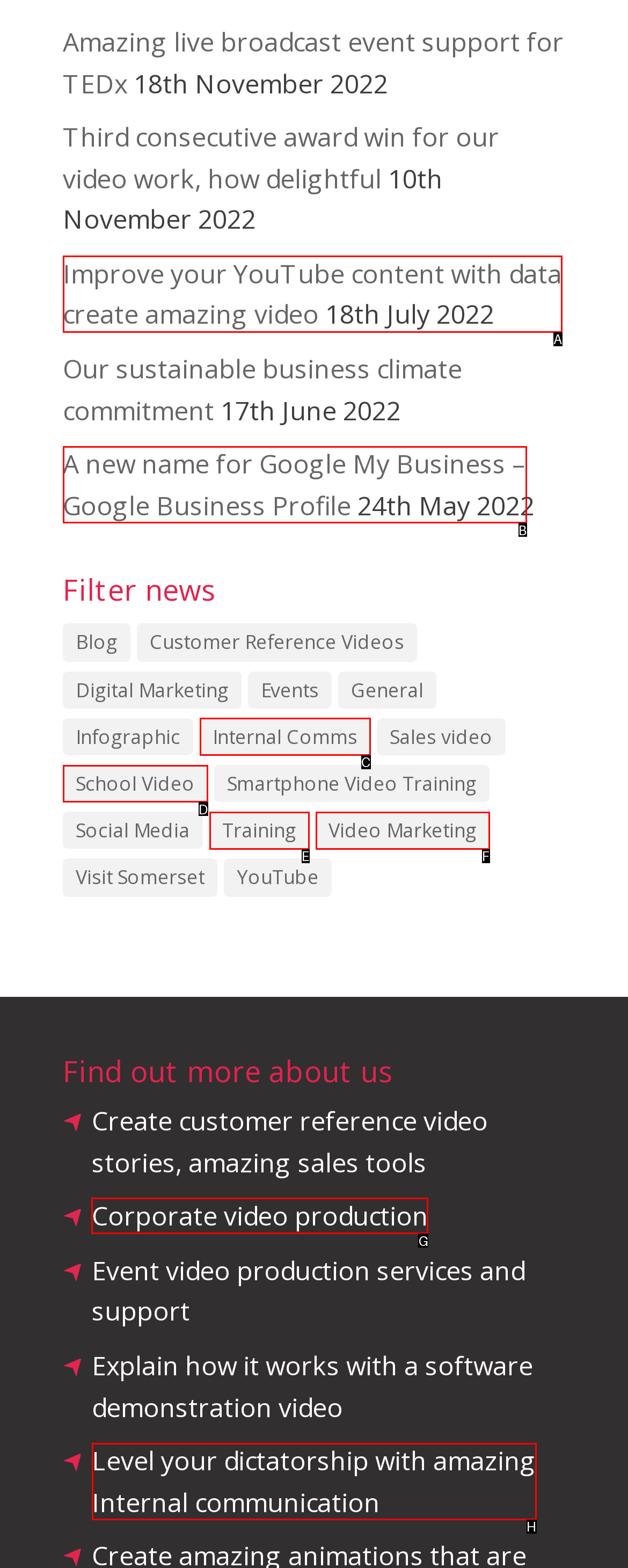Tell me which one HTML element I should click to complete this task: Learn about corporate video production Answer with the option's letter from the given choices directly.

G